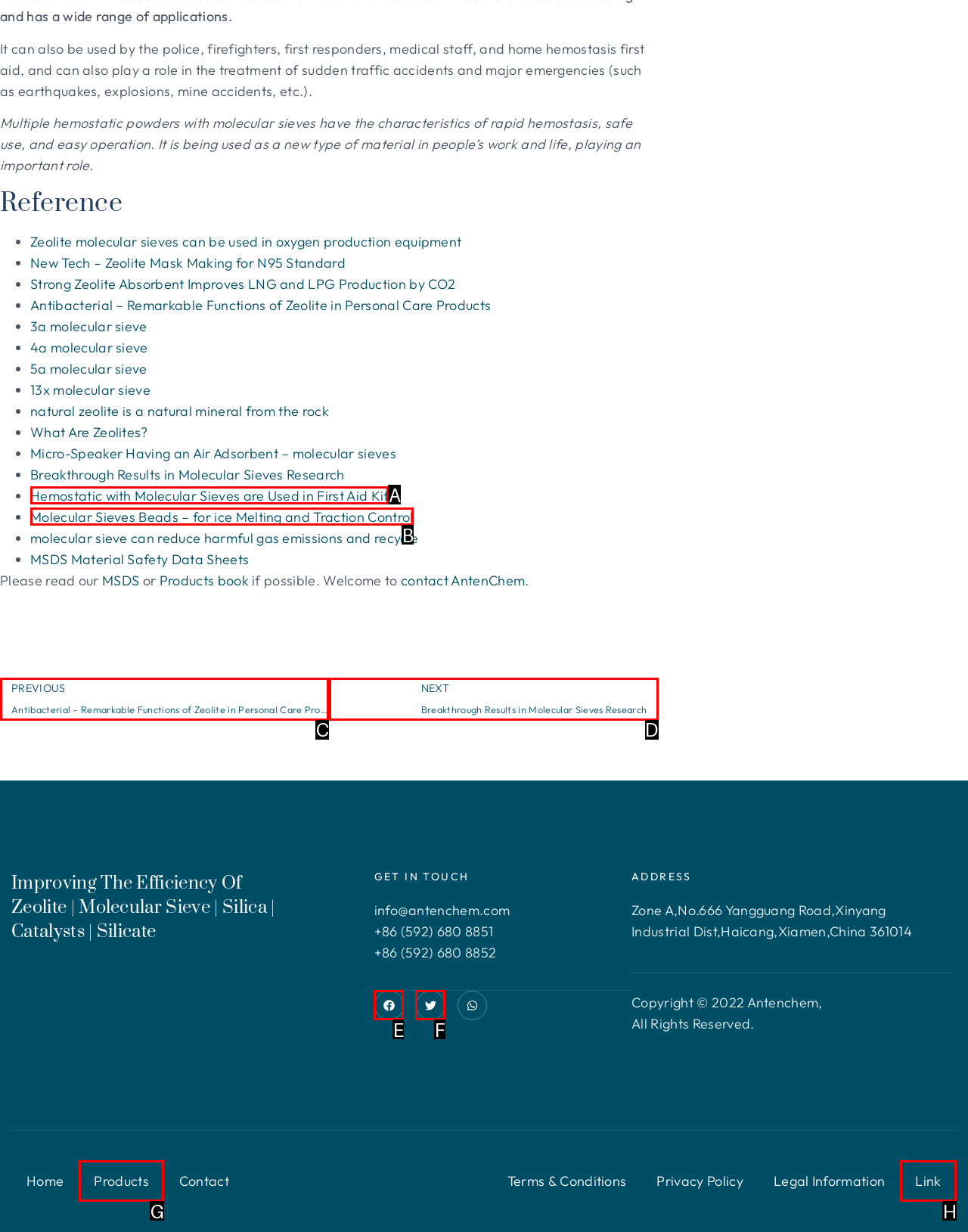Point out the option that needs to be clicked to fulfill the following instruction: Get in touch with AntenChem through Facebook
Answer with the letter of the appropriate choice from the listed options.

E